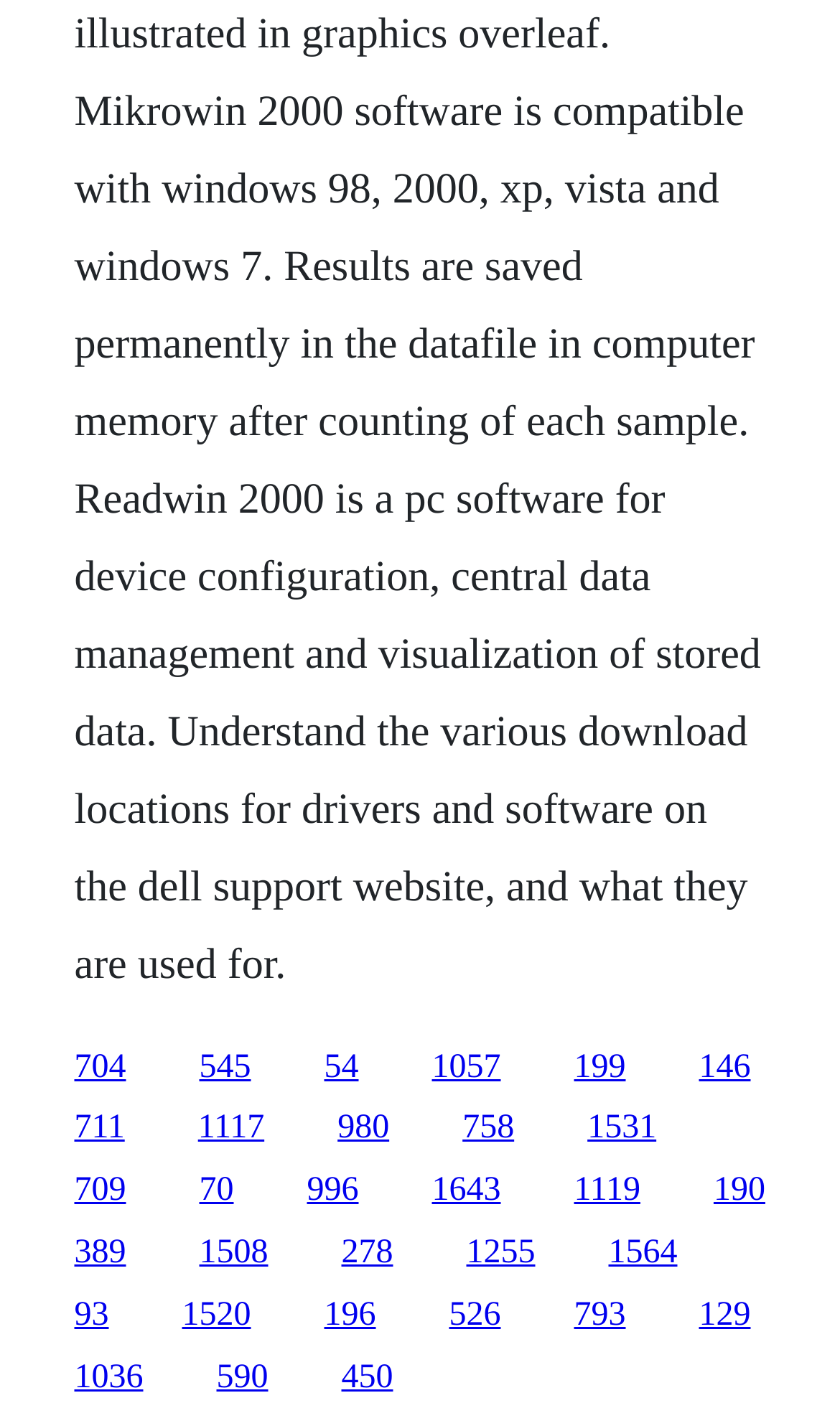Are the links arranged in a single row or multiple rows?
Look at the screenshot and give a one-word or phrase answer.

Multiple rows